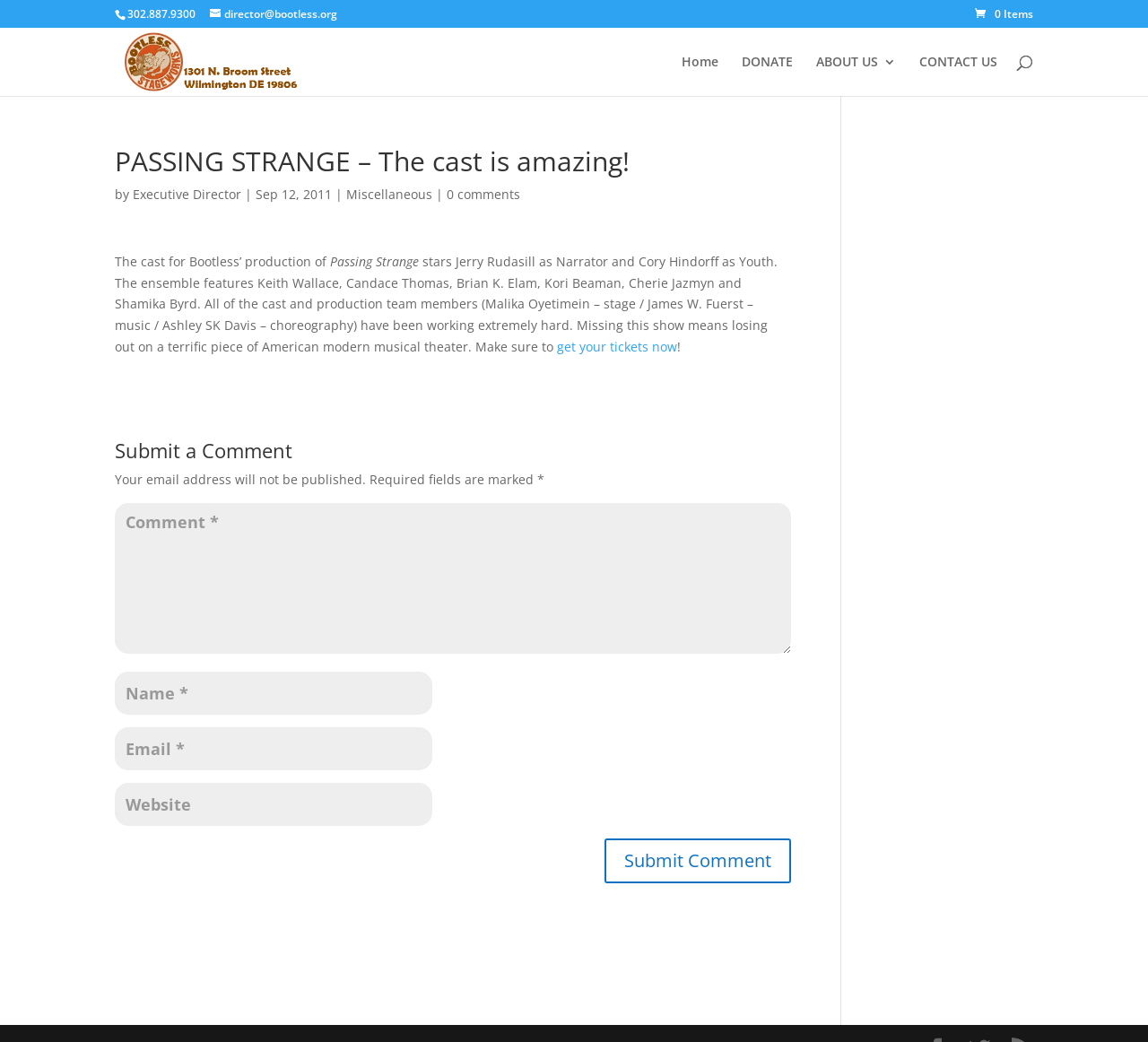Bounding box coordinates must be specified in the format (top-left x, top-left y, bottom-right x, bottom-right y). All values should be floating point numbers between 0 and 1. What are the bounding box coordinates of the UI element described as: name="submit" value="Submit Comment"

[0.527, 0.805, 0.689, 0.848]